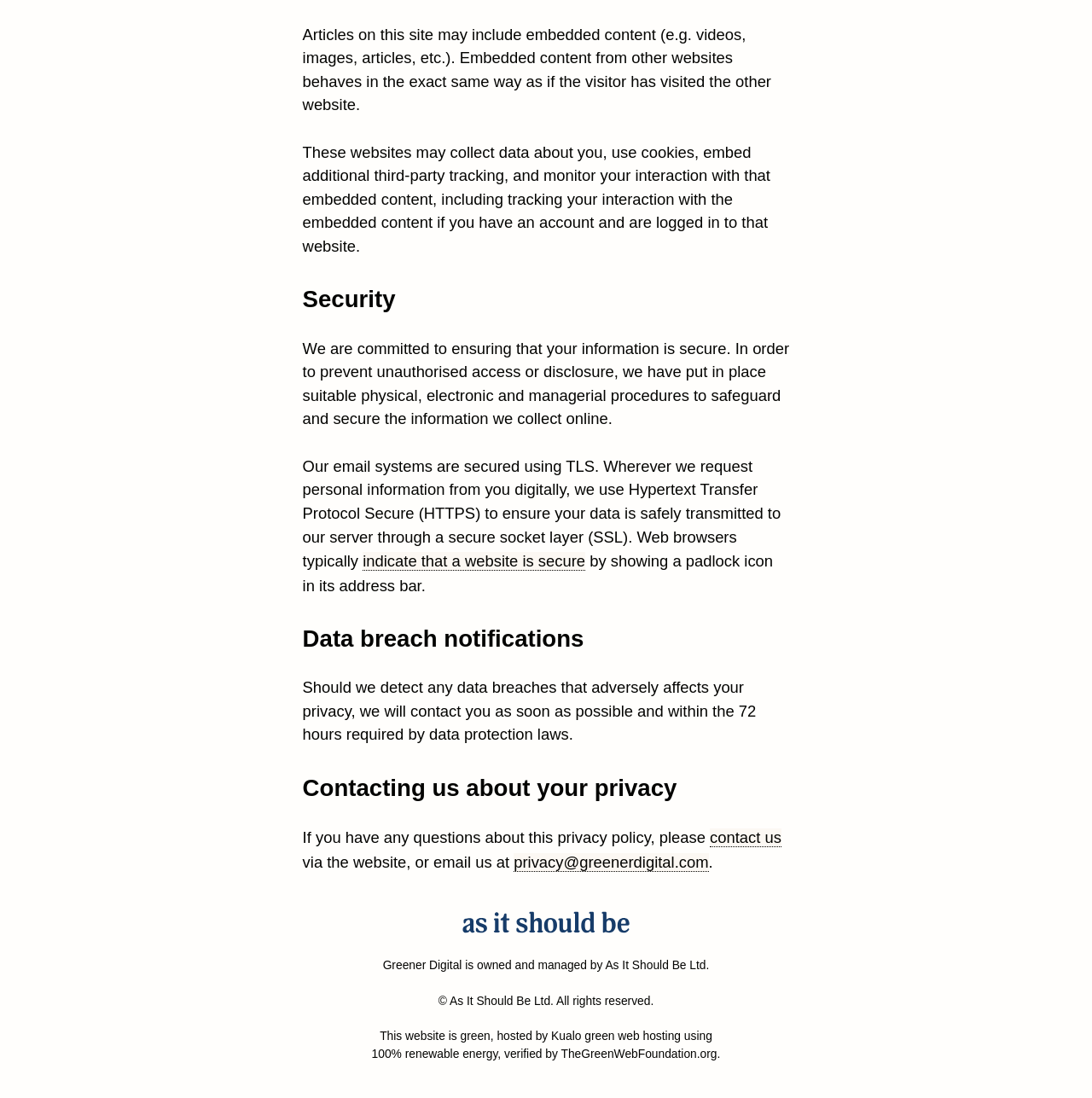What is the name of the company that owns Greener Digital?
Using the visual information, respond with a single word or phrase.

As It Should Be Ltd.